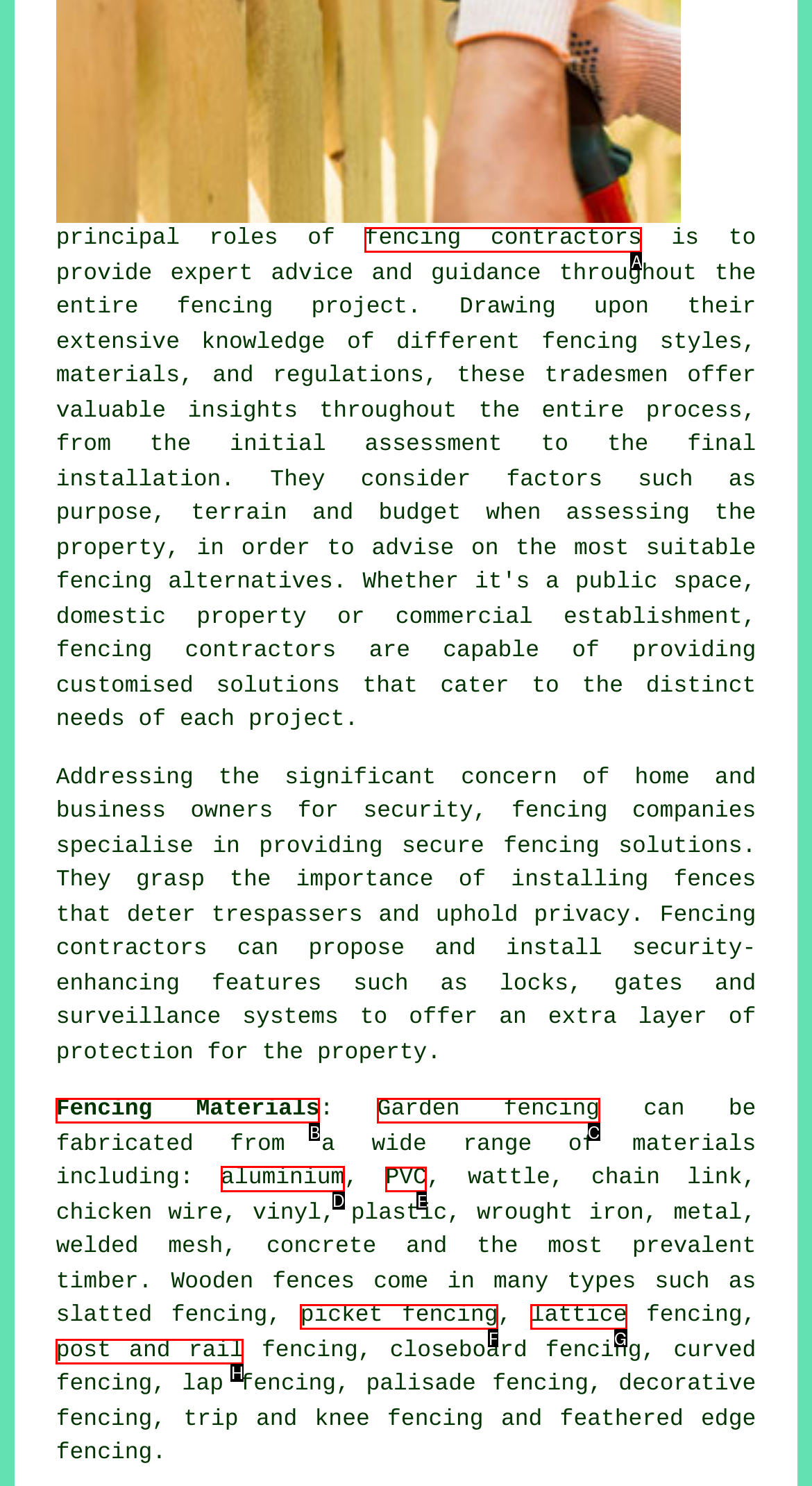Pick the option that should be clicked to perform the following task: Read about Social Security Disability
Answer with the letter of the selected option from the available choices.

None